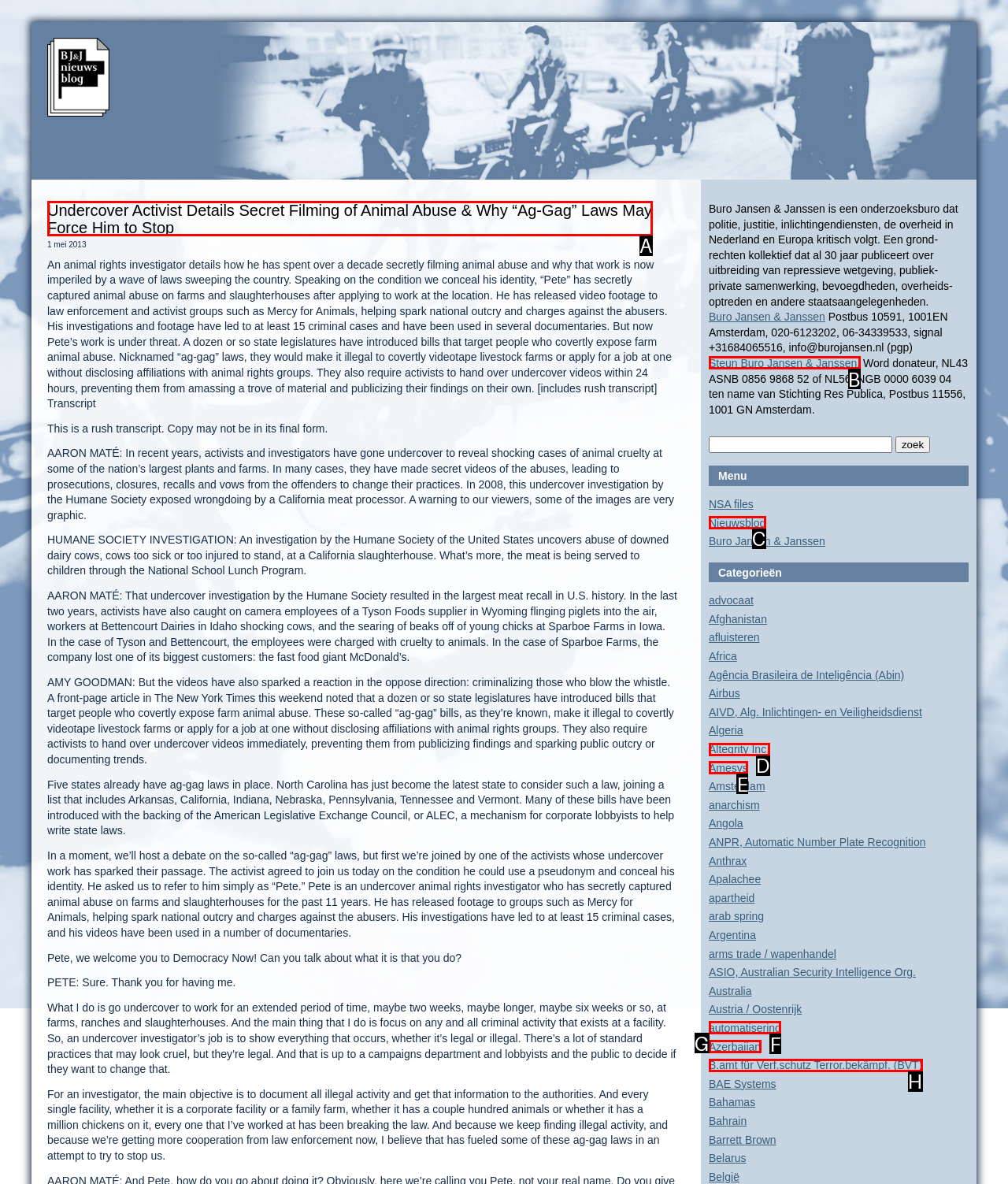Point out the specific HTML element to click to complete this task: Read the 'Undercover Activist Details Secret Filming of Animal Abuse & Why “Ag-Gag” Laws May Force Him to Stop' article Reply with the letter of the chosen option.

A